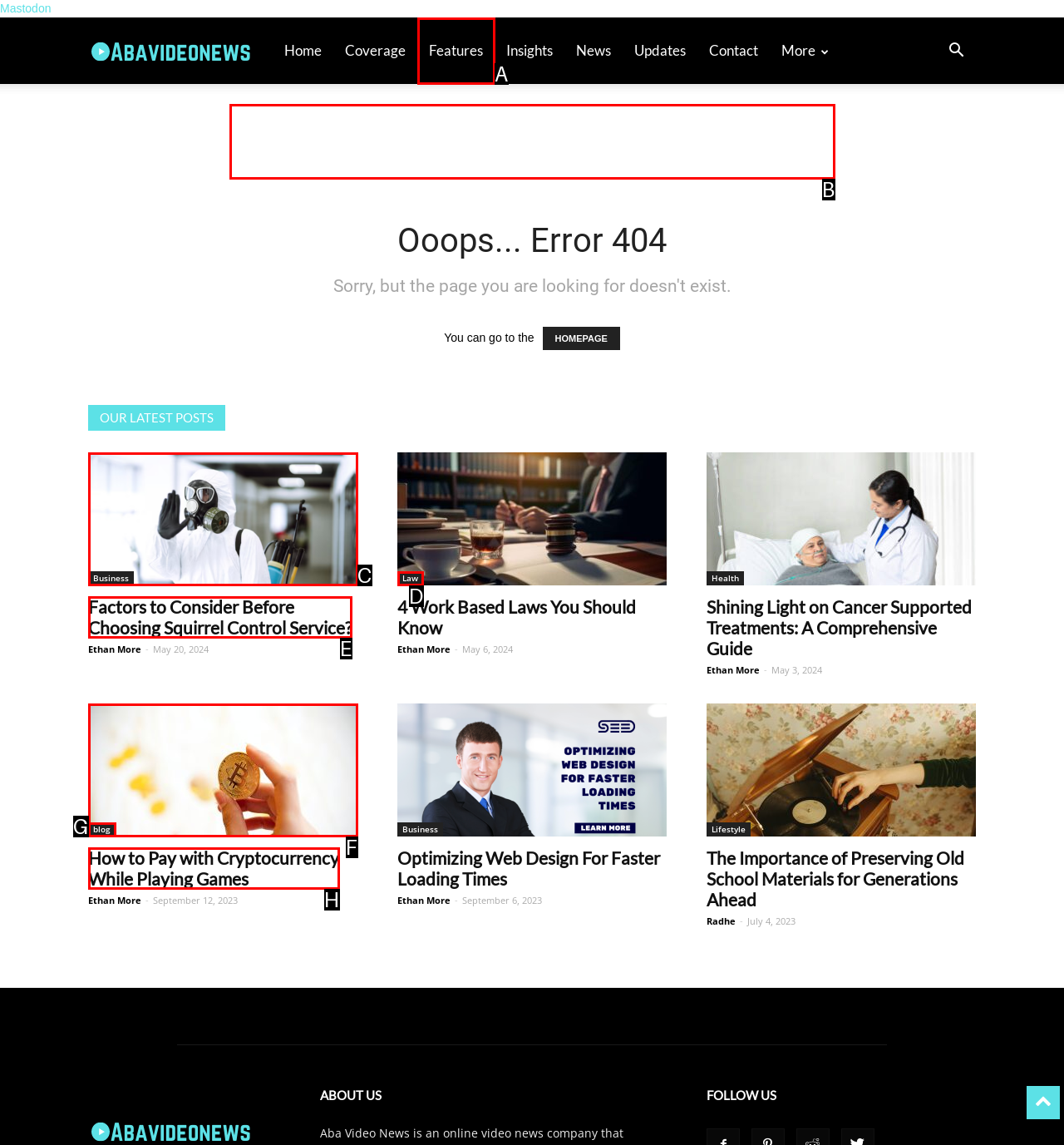Match the HTML element to the description: aria-label="Advertisement" name="aswift_1" title="Advertisement". Respond with the letter of the correct option directly.

B